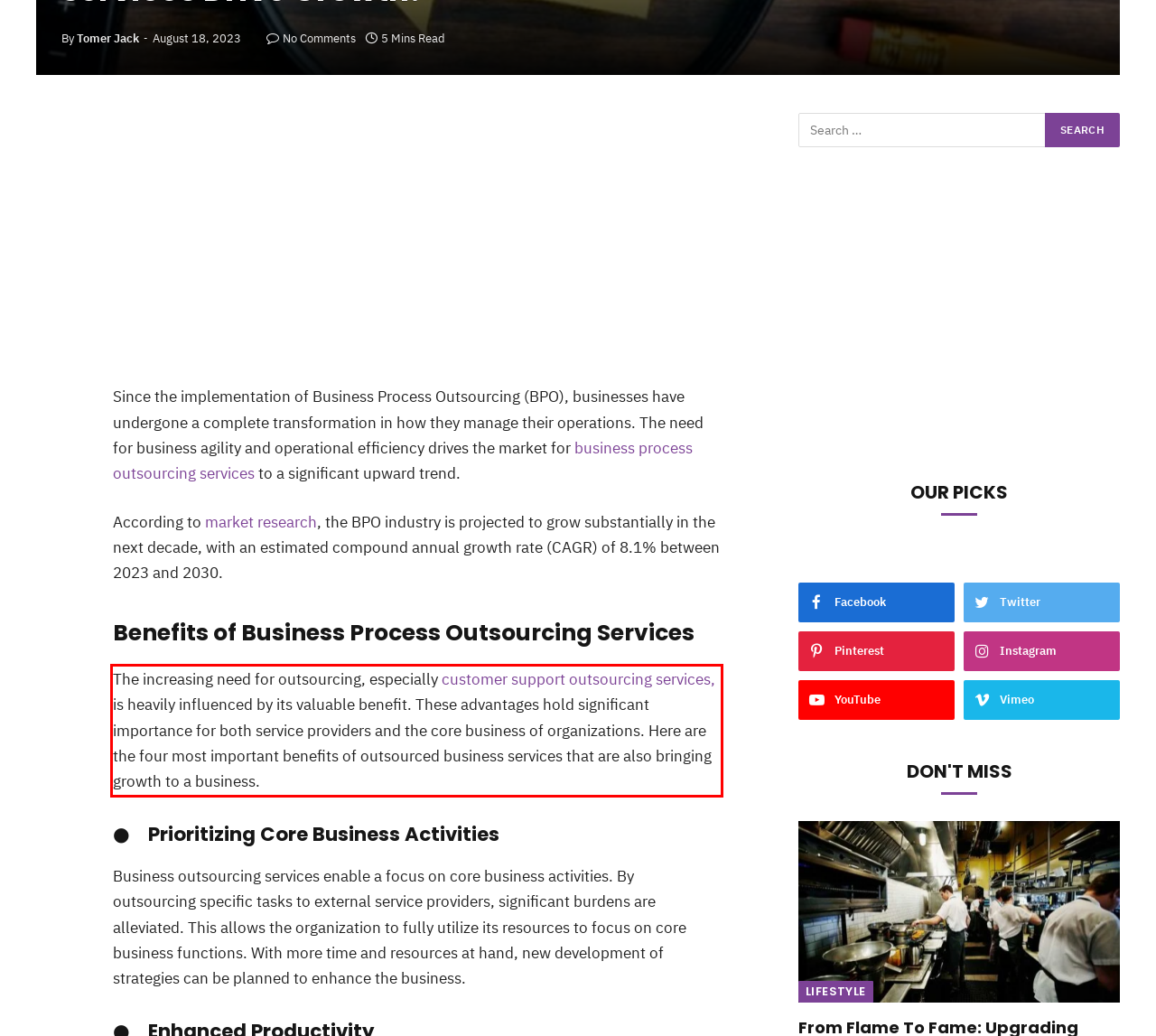Identify the red bounding box in the webpage screenshot and perform OCR to generate the text content enclosed.

The increasing need for outsourcing, especially customer support outsourcing services, is heavily influenced by its valuable benefit. These advantages hold significant importance for both service providers and the core business of organizations. Here are the four most important benefits of outsourced business services that are also bringing growth to a business.